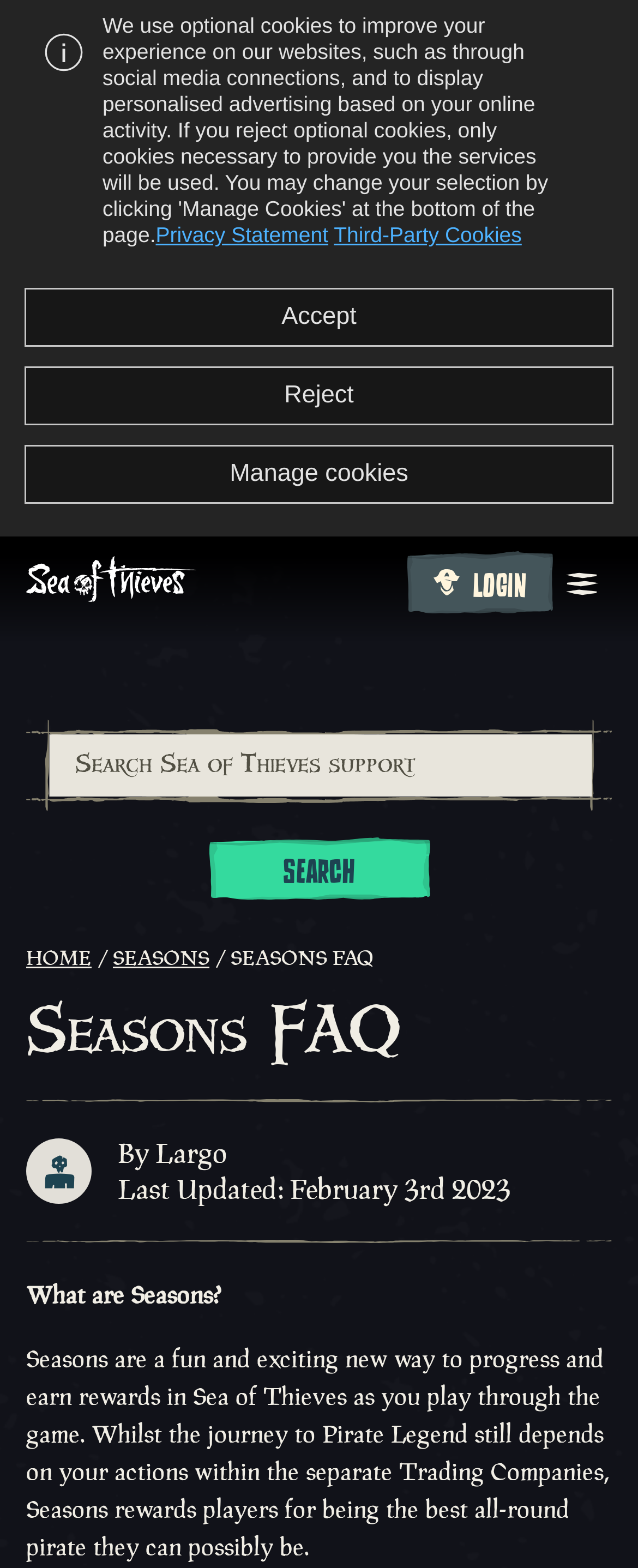Identify the bounding box coordinates of the specific part of the webpage to click to complete this instruction: "view information about Alpine Buttercup".

None